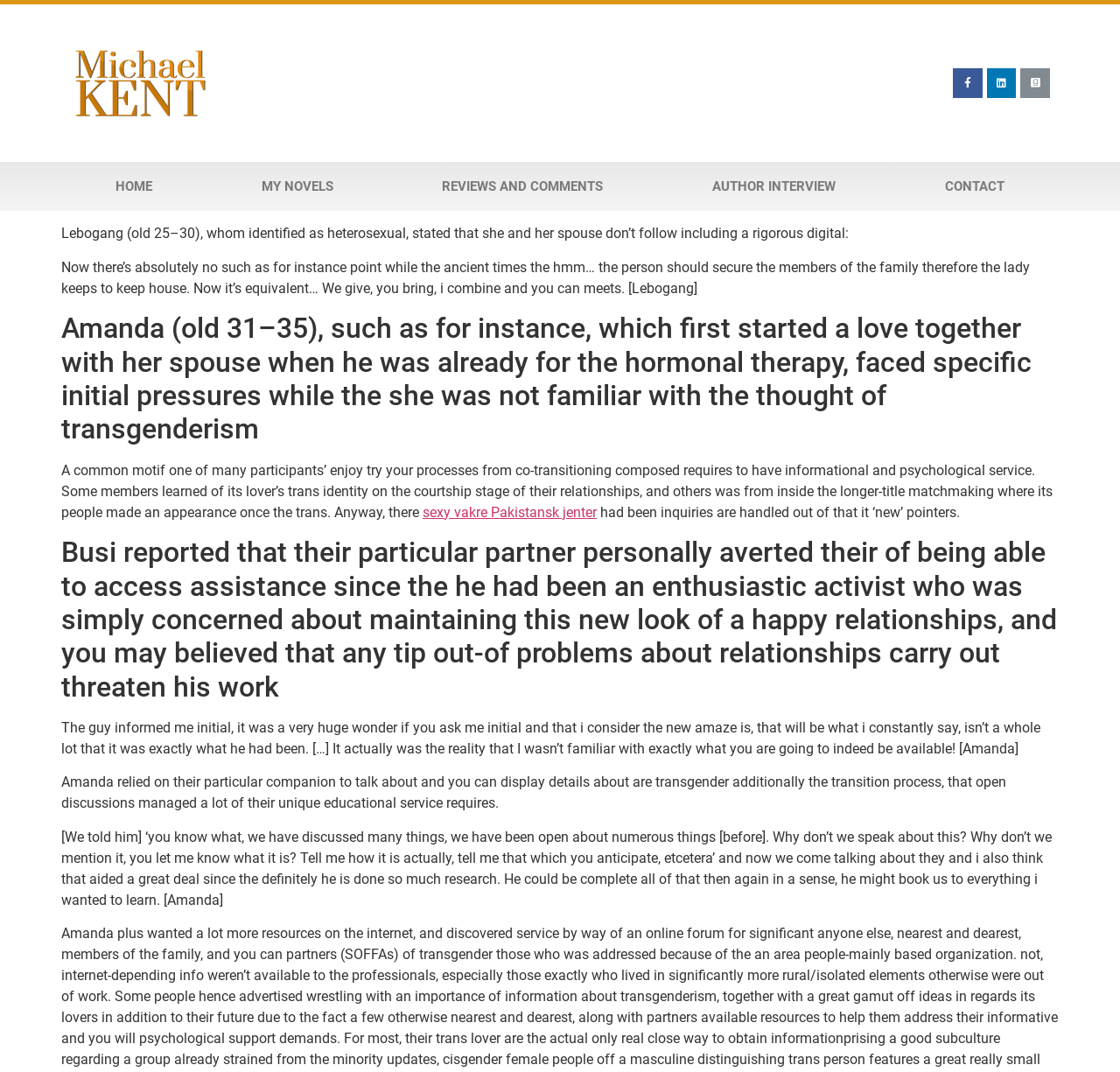Locate the bounding box of the UI element described in the following text: "Author Interview".

[0.587, 0.151, 0.795, 0.197]